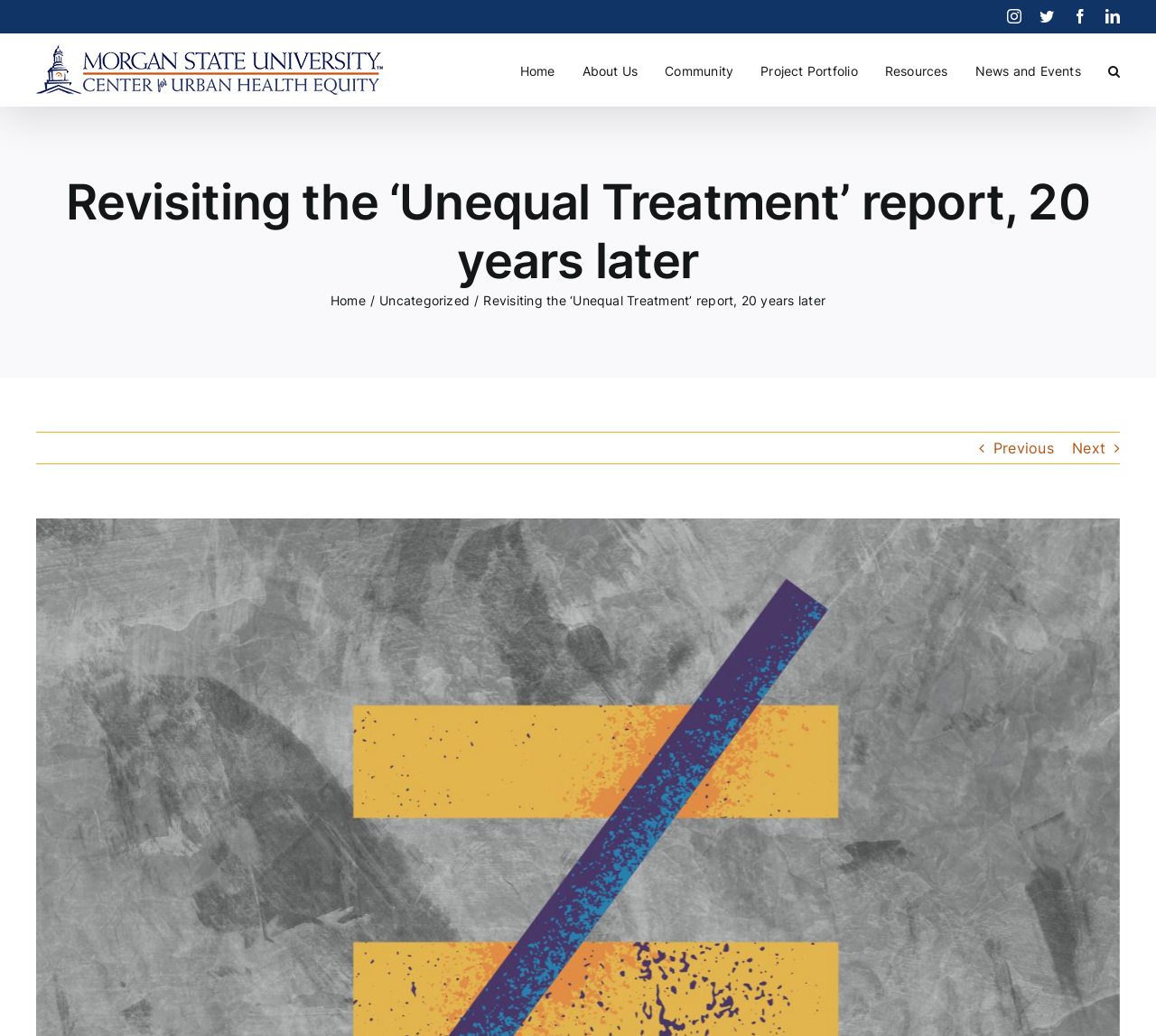How many social media links are available?
Based on the screenshot, answer the question with a single word or phrase.

4